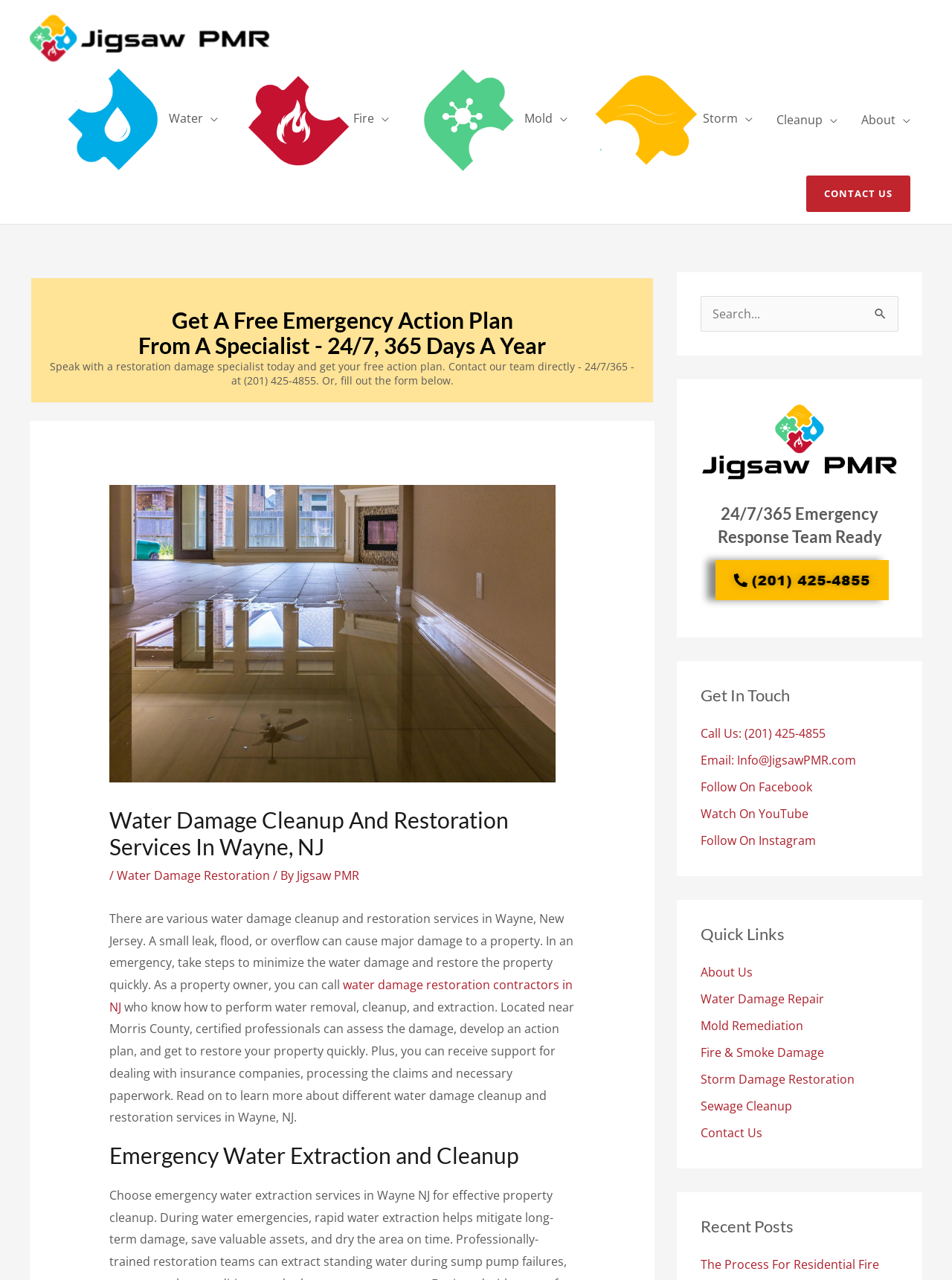What is the last link in the 'Quick Links' section?
Answer the question in as much detail as possible.

I looked at the 'Quick Links' section and found the last link is 'Contact Us'.